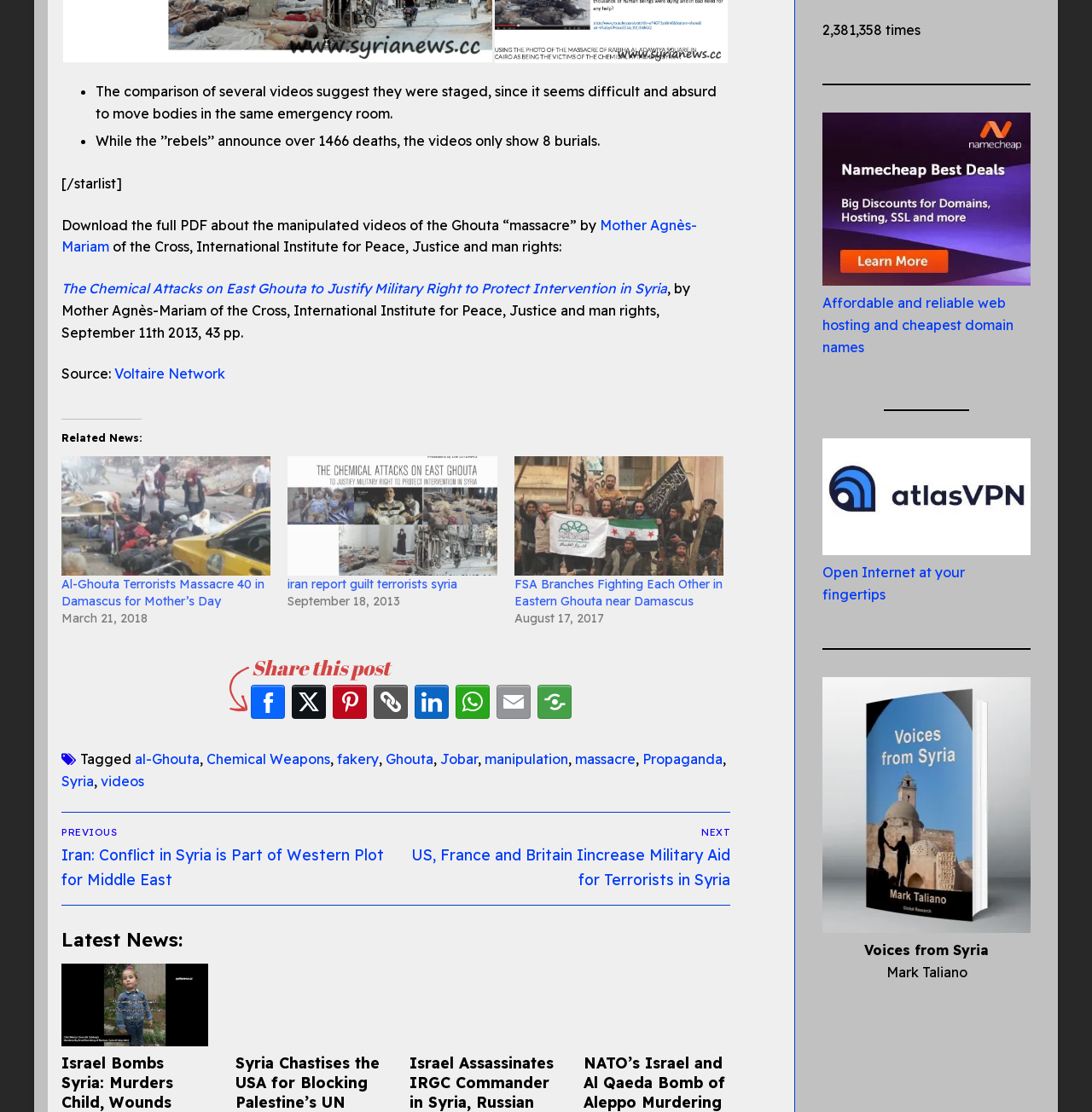Who is the author of the report?
Look at the image and provide a short answer using one word or a phrase.

Mother Agnès-Mariam